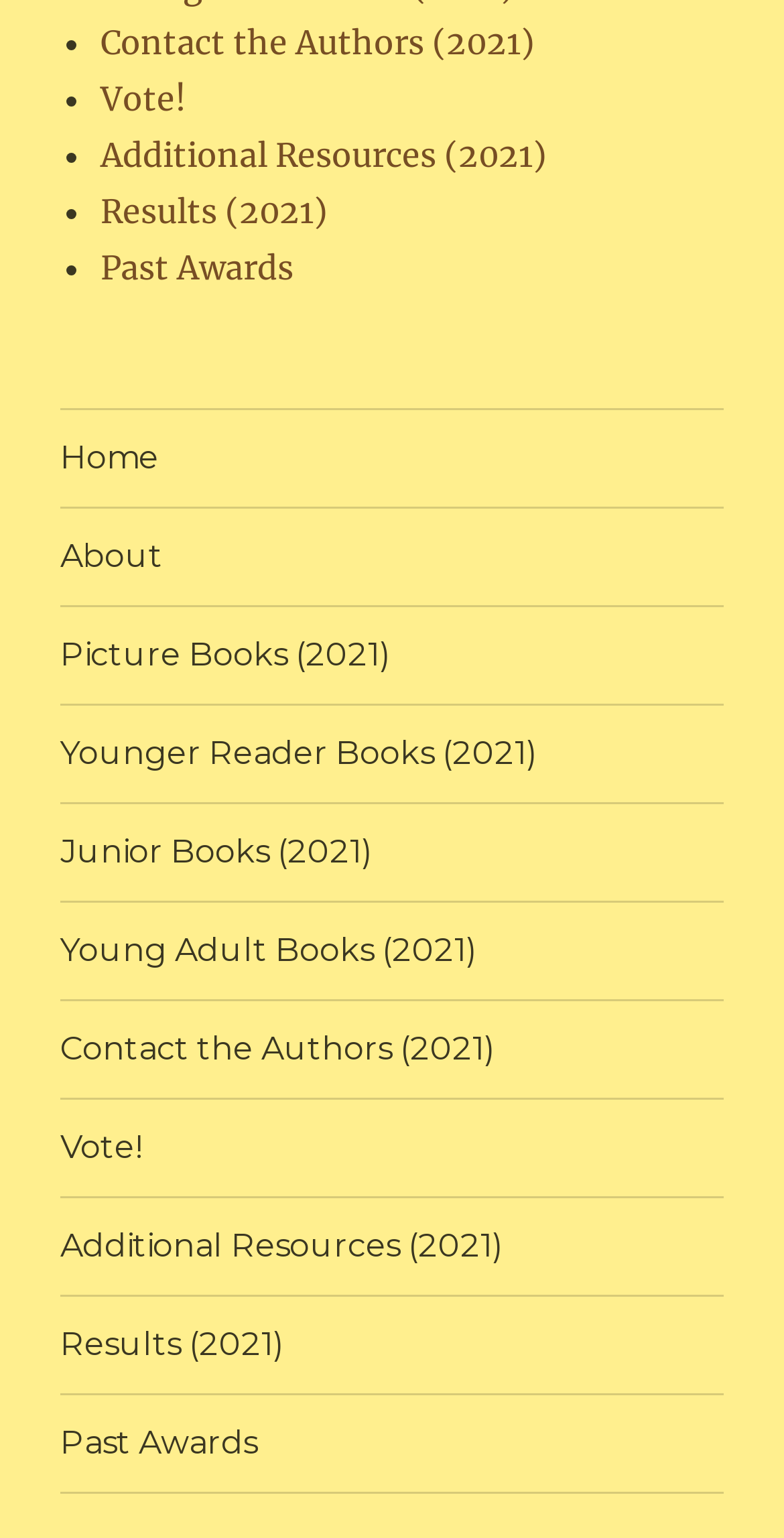Can you determine the bounding box coordinates of the area that needs to be clicked to fulfill the following instruction: "View contact information"?

[0.077, 0.651, 0.923, 0.713]